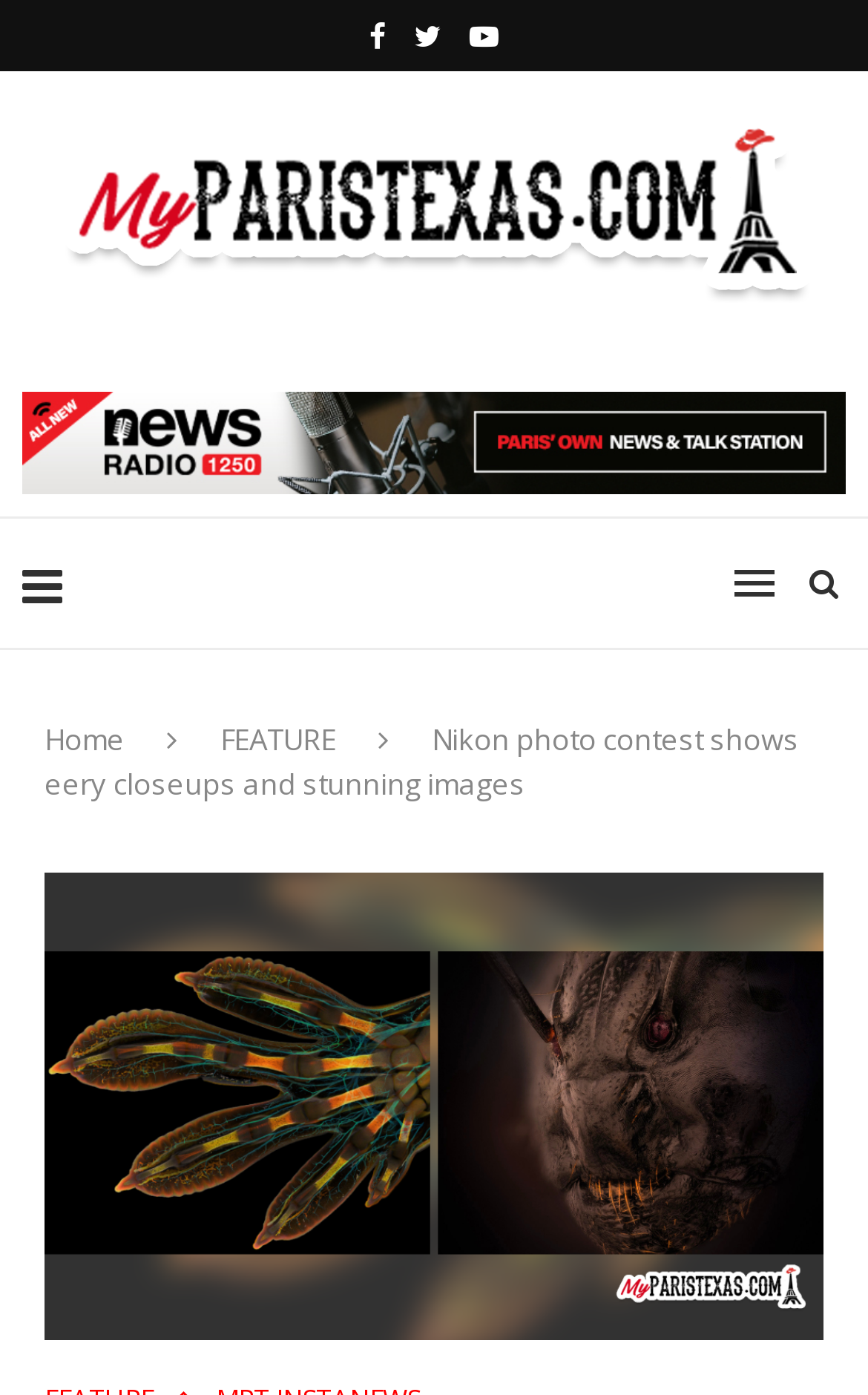How many social media links are at the top?
Provide an in-depth and detailed answer to the question.

At the top of the webpage, there are three social media links represented by icons, which are '', '', and ''.